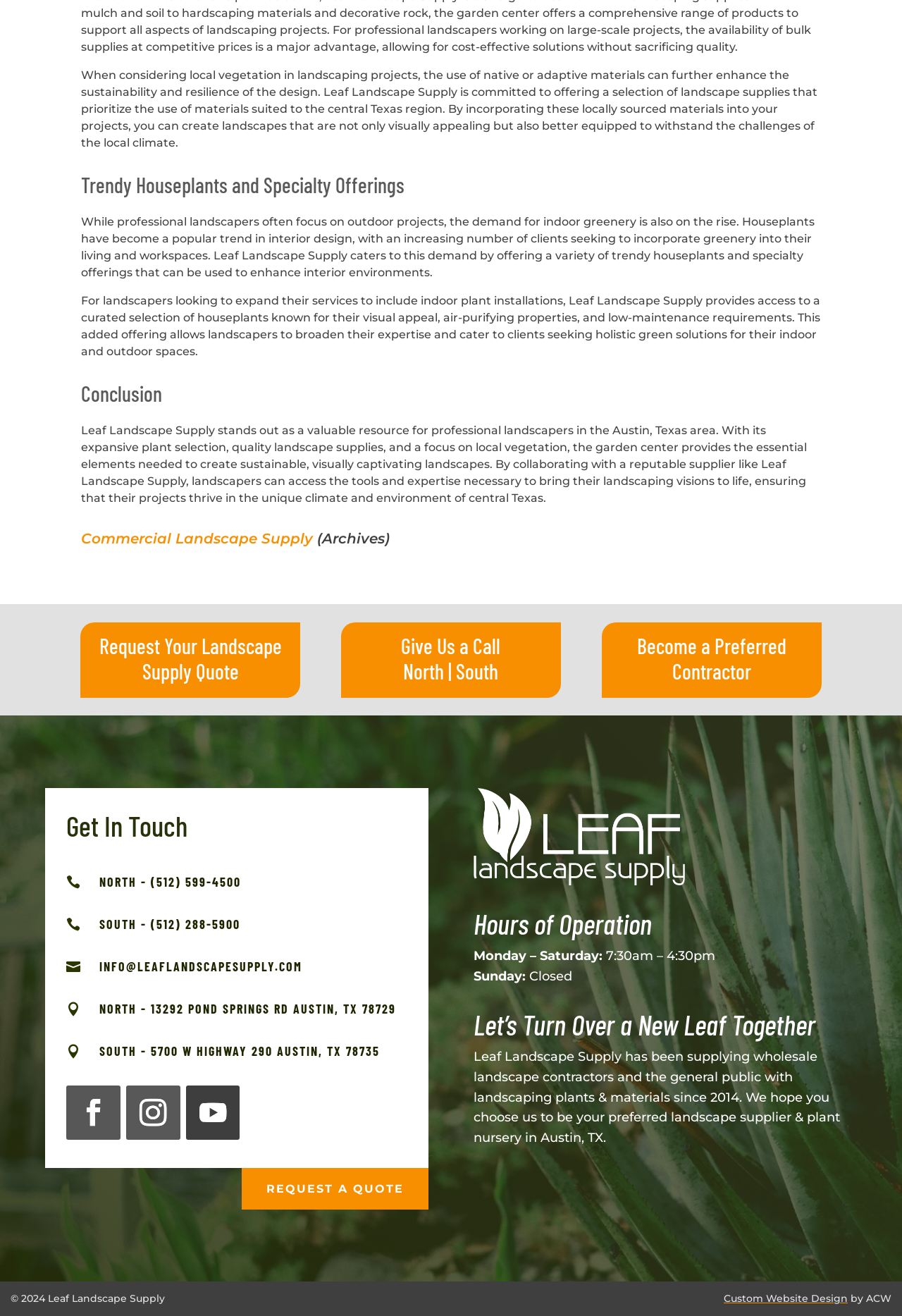Using the provided description: "Follow", find the bounding box coordinates of the corresponding UI element. The output should be four float numbers between 0 and 1, in the format [left, top, right, bottom].

[0.073, 0.825, 0.133, 0.866]